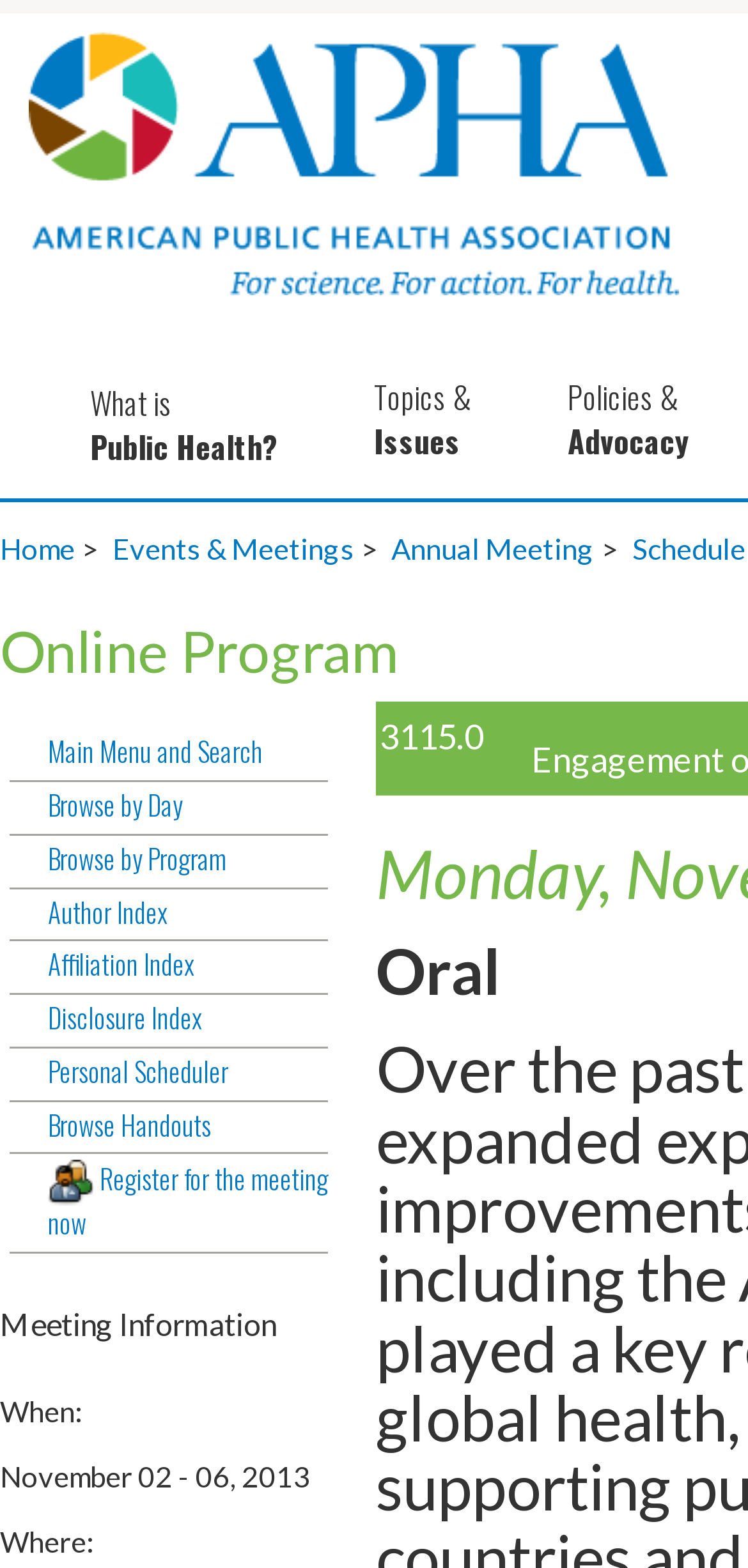Please find the bounding box coordinates of the element that needs to be clicked to perform the following instruction: "register for the meeting now". The bounding box coordinates should be four float numbers between 0 and 1, represented as [left, top, right, bottom].

[0.013, 0.74, 0.438, 0.8]